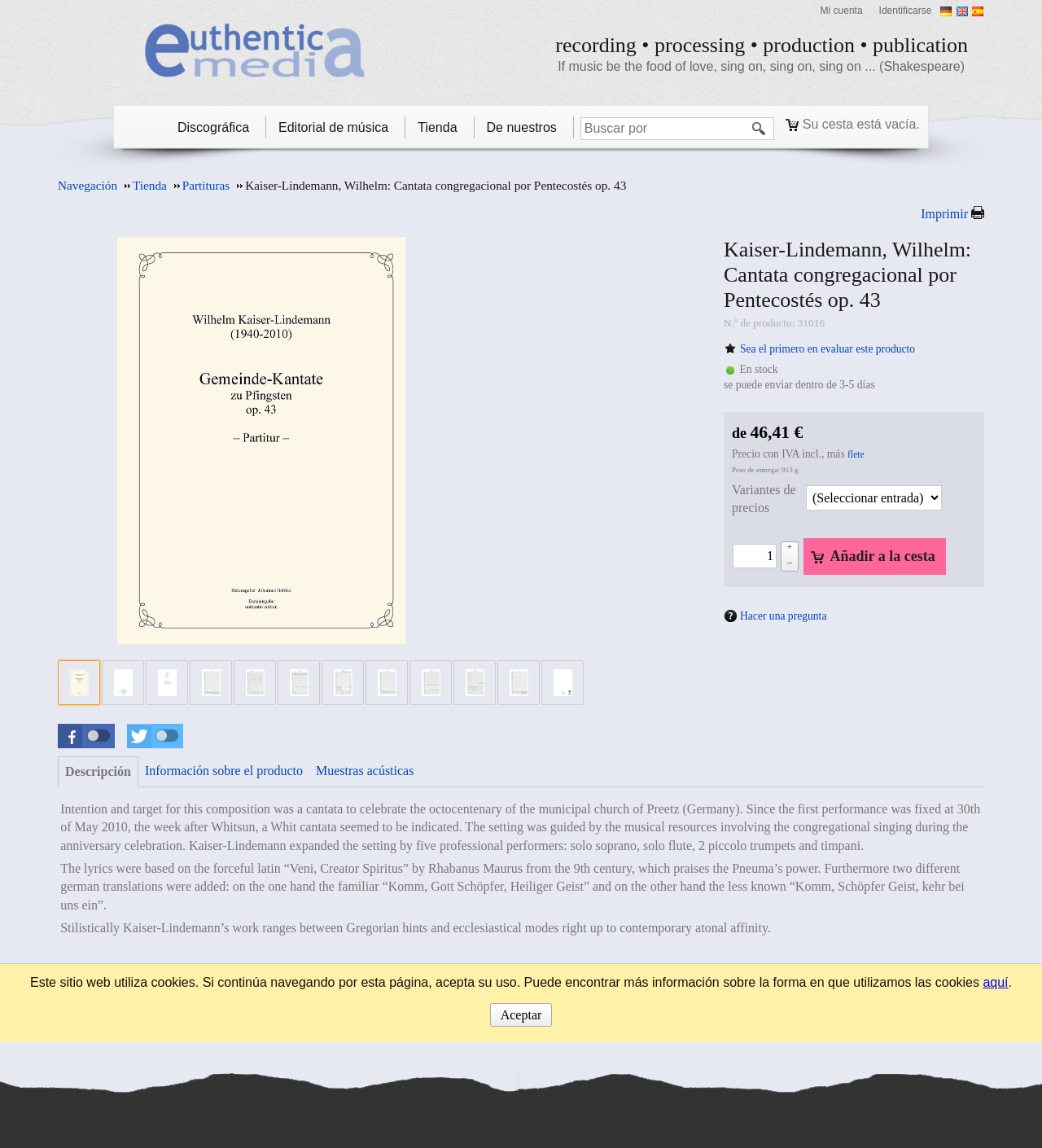Bounding box coordinates are specified in the format (top-left x, top-left y, bottom-right x, bottom-right y). All values are floating point numbers bounded between 0 and 1. Please provide the bounding box coordinate of the region this sentence describes: Editorial de música

[0.267, 0.101, 0.381, 0.119]